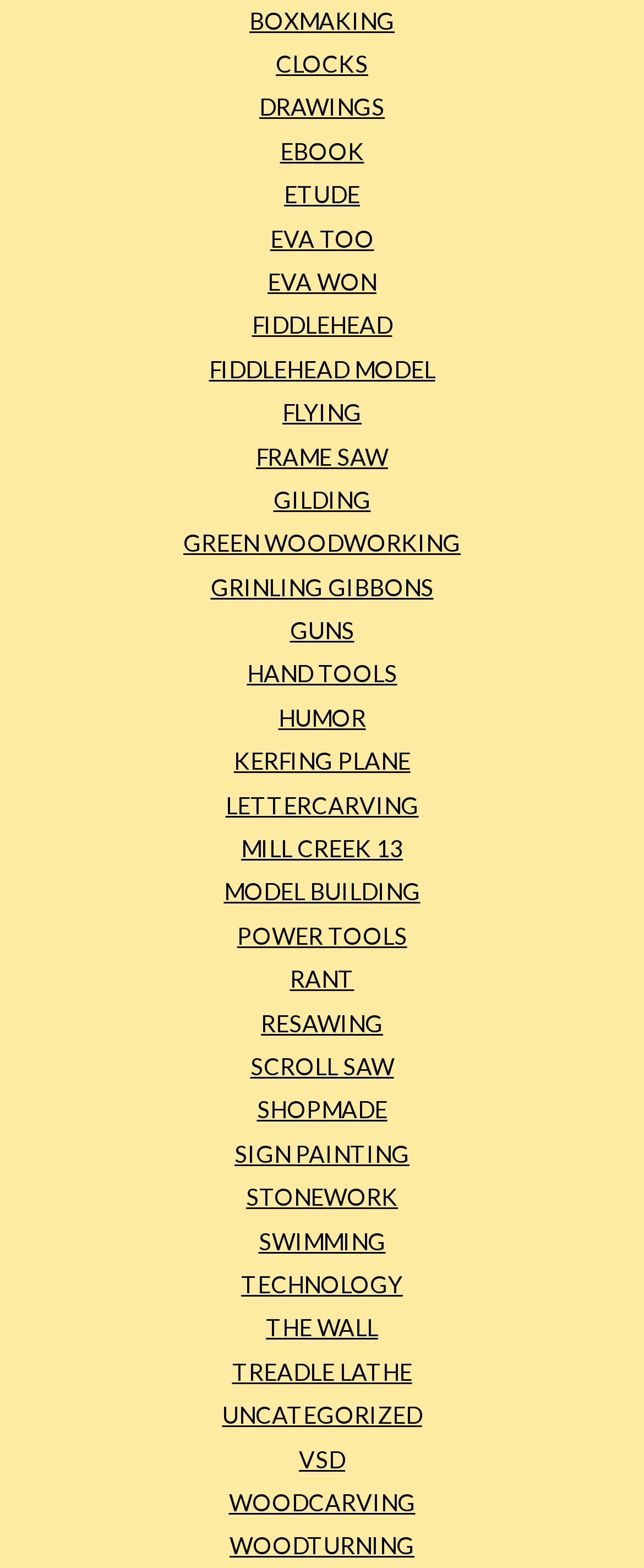Identify the bounding box coordinates of the element that should be clicked to fulfill this task: "Check out the FLYING page". The coordinates should be provided as four float numbers between 0 and 1, i.e., [left, top, right, bottom].

[0.438, 0.254, 0.562, 0.272]